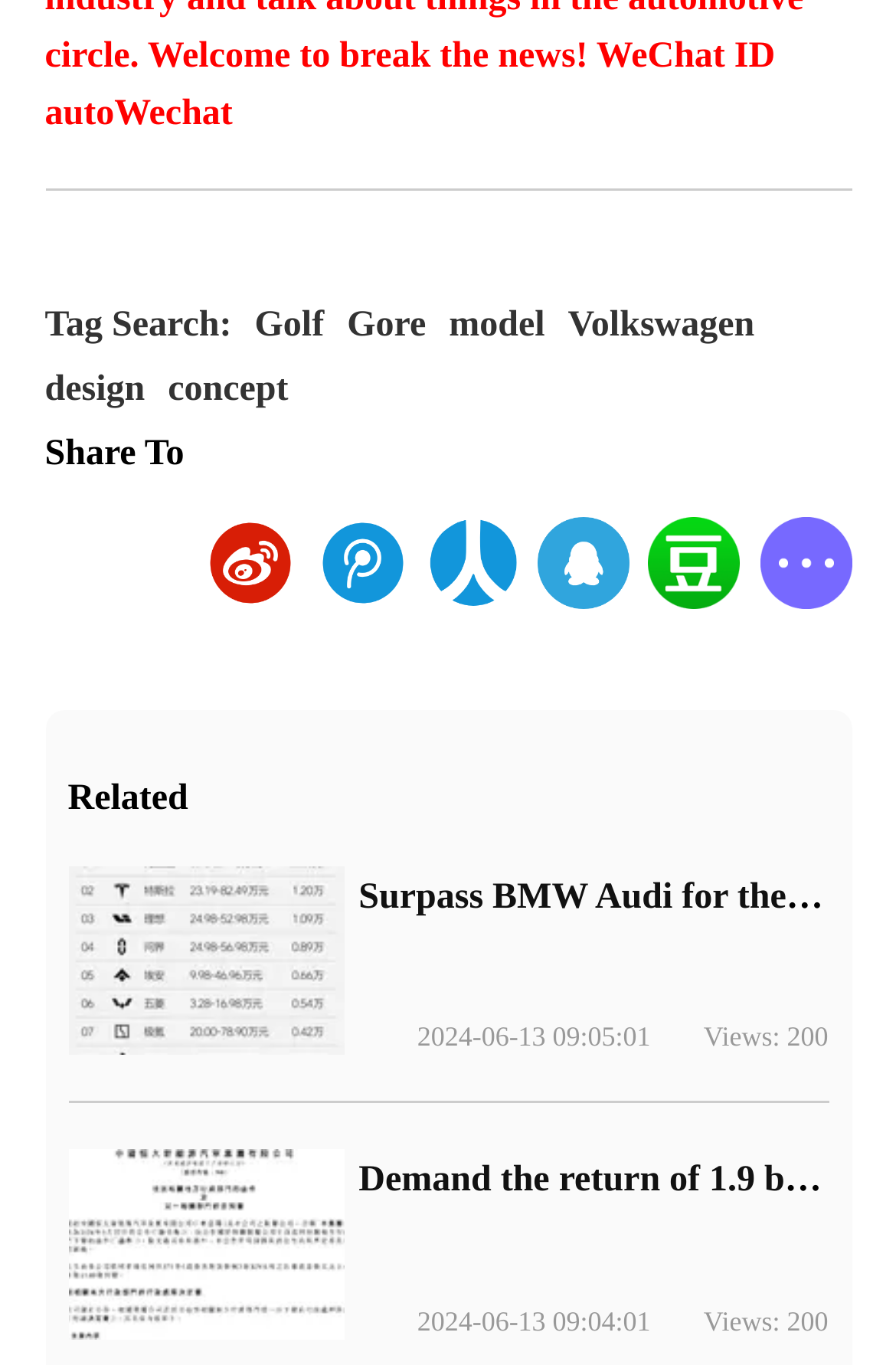Respond with a single word or phrase:
What is the first tag in the tag search section?

Golf